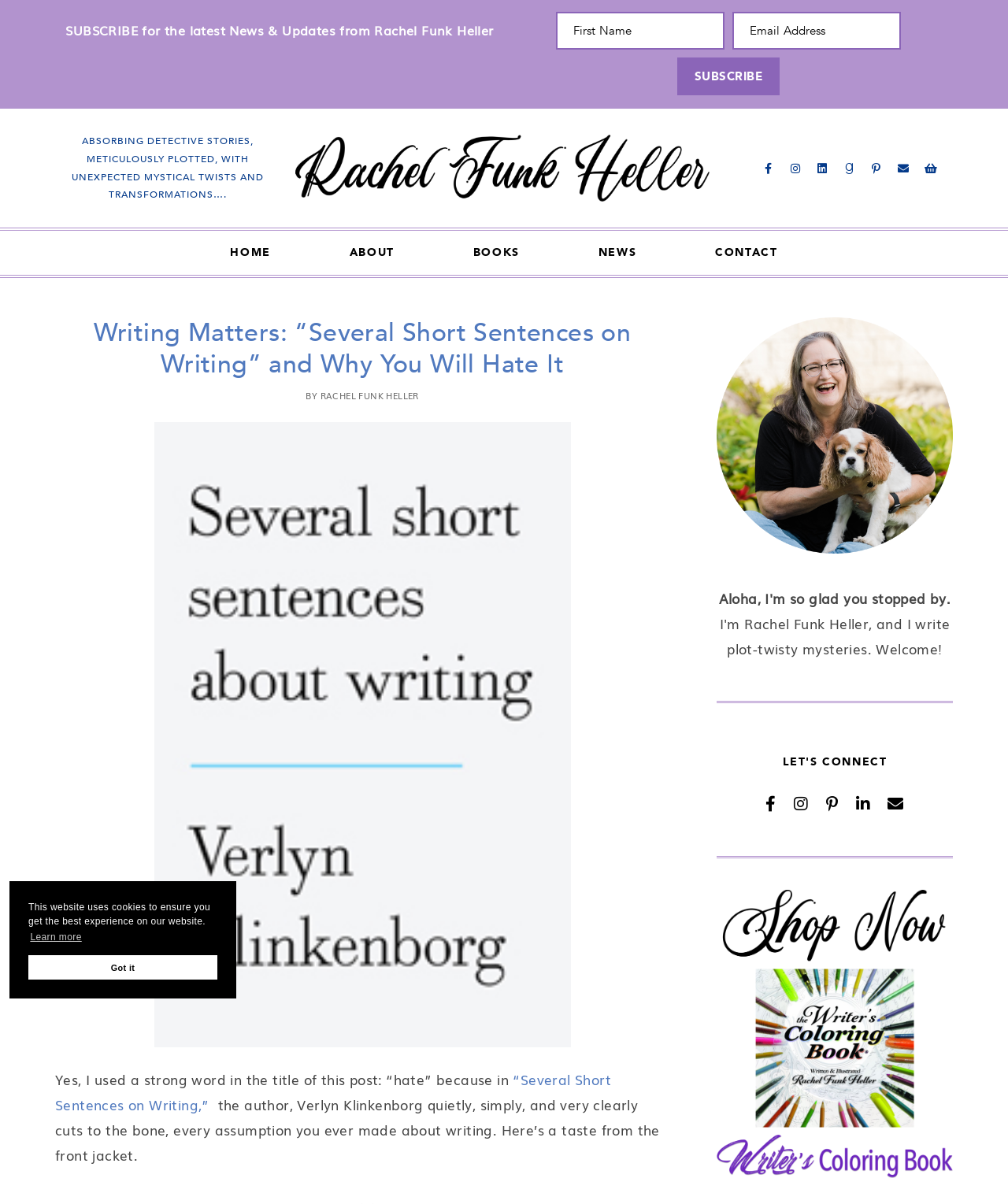Determine the coordinates of the bounding box for the clickable area needed to execute this instruction: "Read the post about writing".

[0.055, 0.264, 0.664, 0.316]